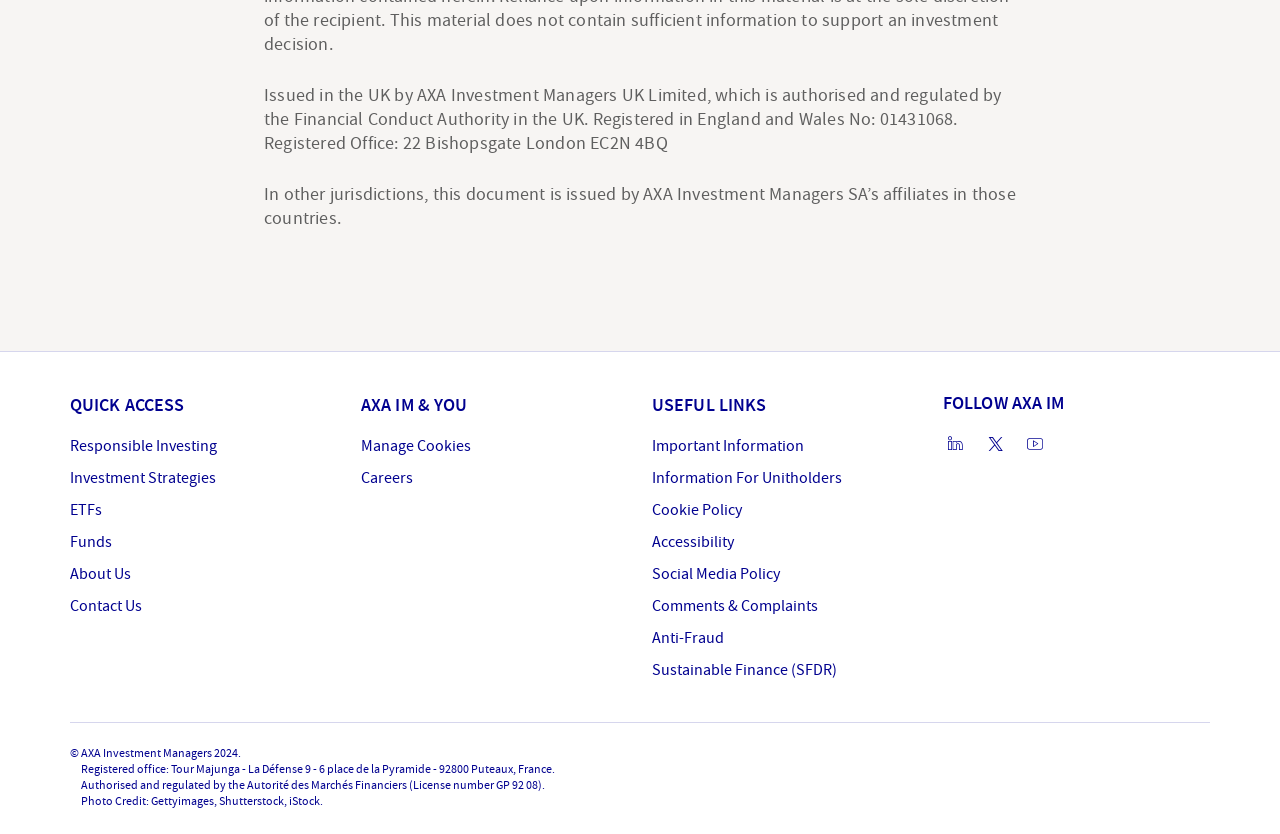Find the bounding box coordinates for the UI element whose description is: "Follow us on Youtube". The coordinates should be four float numbers between 0 and 1, in the format [left, top, right, bottom].

[0.799, 0.522, 0.818, 0.551]